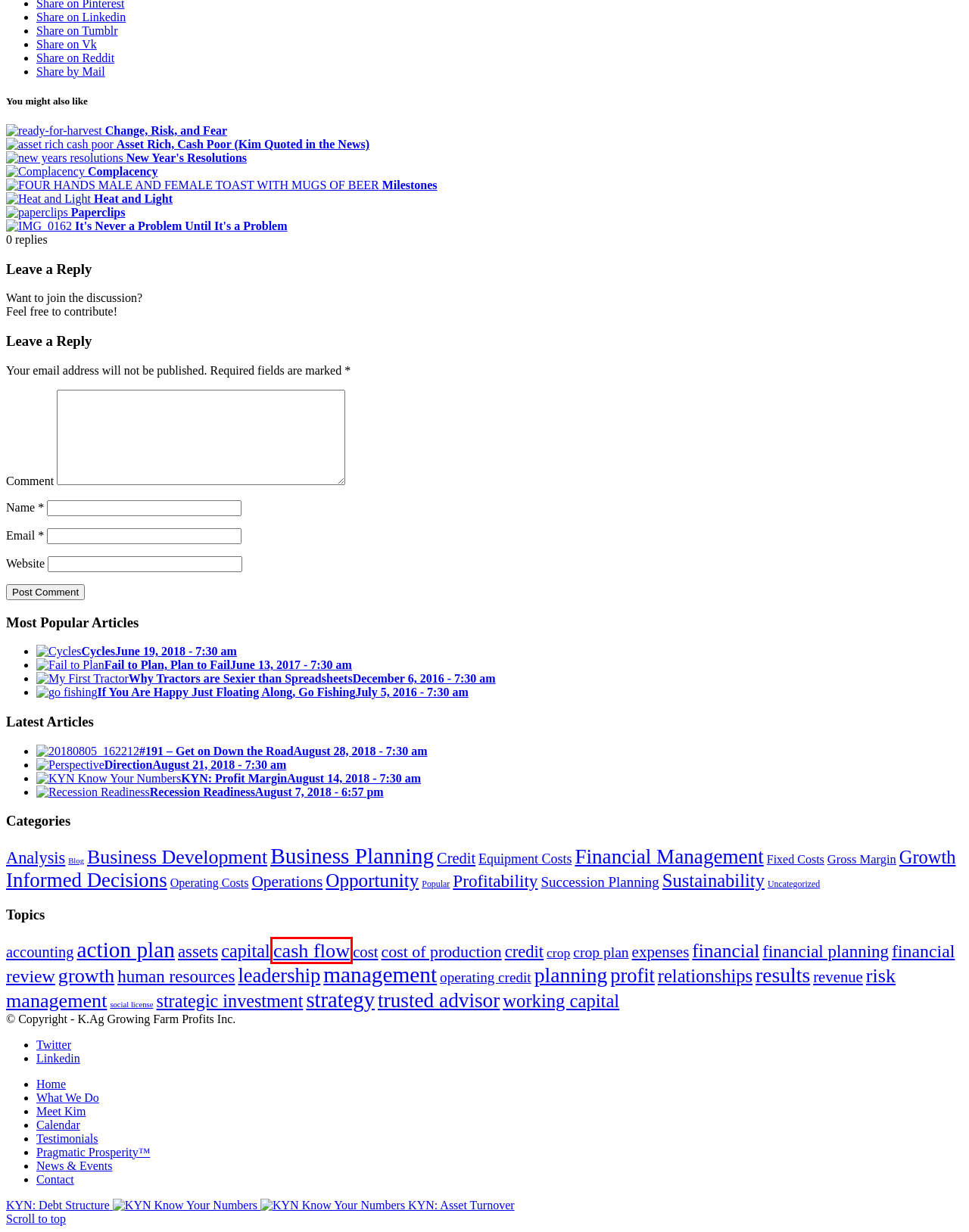With the provided screenshot showing a webpage and a red bounding box, determine which webpage description best fits the new page that appears after clicking the element inside the red box. Here are the options:
A. Growing Farm Profits | Improving Farm Business Performance™ |   working capital
B. Growing Farm Profits | Improving Farm Business Performance™ |   Gross Margin
C. Growing Farm Profits | Improving Farm Business Performance™ |   Fixed Costs
D. Growing Farm Profits | Improving Farm Business Performance™ |   accounting
E. Growing Farm Profits | Improving Farm Business Performance™ |   cash flow
F. Growing Farm Profits | Improving Farm Business Performance™ |   credit
G. Growing Farm Profits | Improving Farm Business Performance™ |   crop
H. Growing Farm Profits | Improving Farm Business Performance™ |   Operating Costs

E